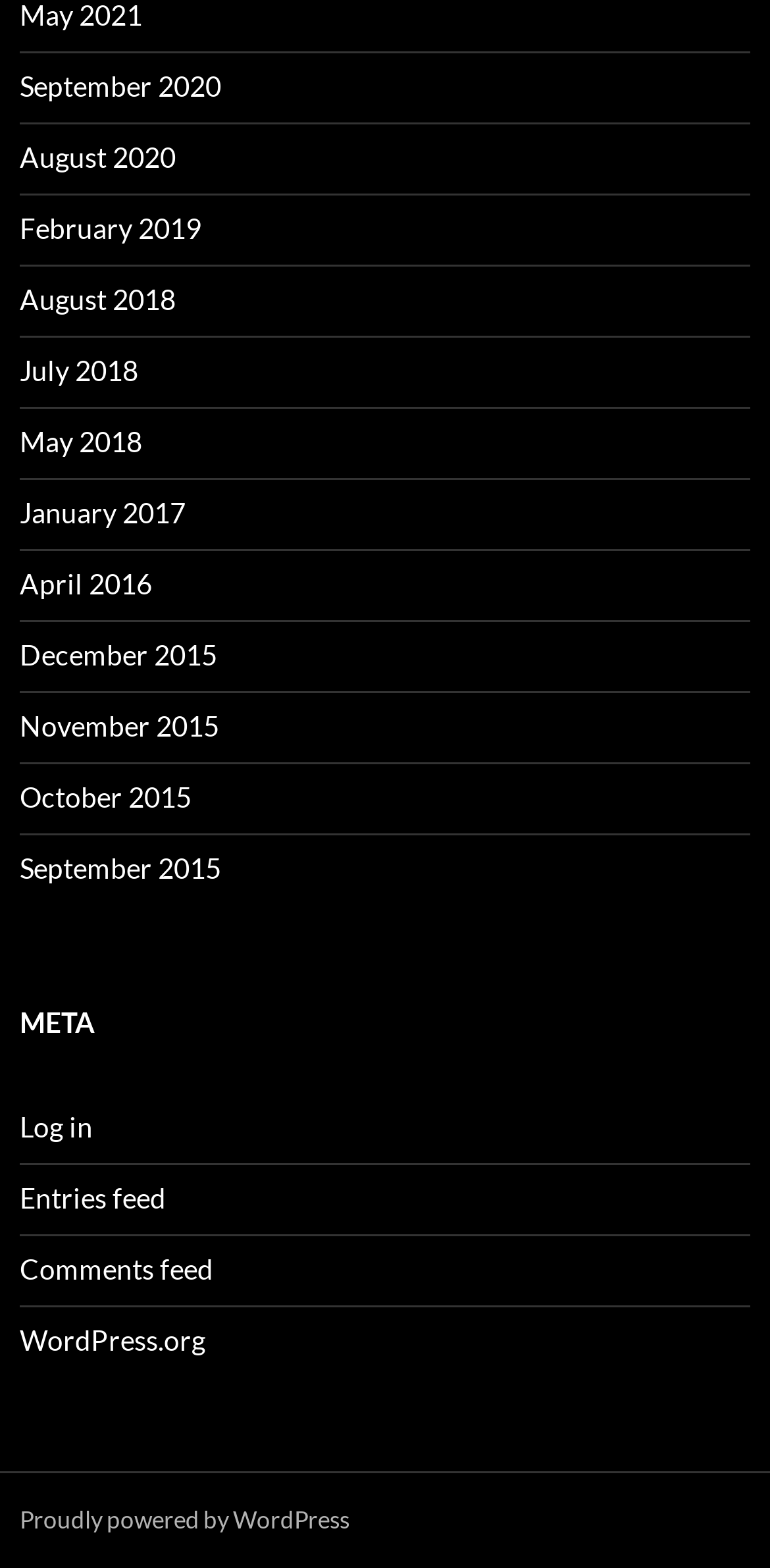How many links are available on the webpage?
Based on the visual content, answer with a single word or a brief phrase.

15